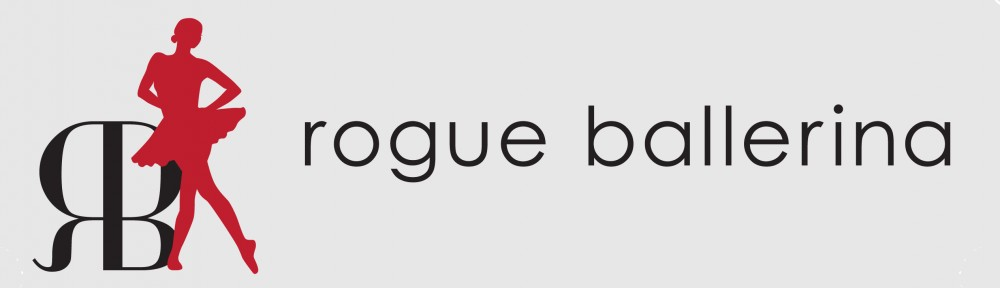Based on the visual content of the image, answer the question thoroughly: What is juxtaposed against the 'RB' monogram?

The caption states that the stylized silhouette of the ballerina is juxtaposed against a contemporary, bold black 'RB' monogram, which means that the ballerina silhouette is placed in contrast to the 'RB' monogram.